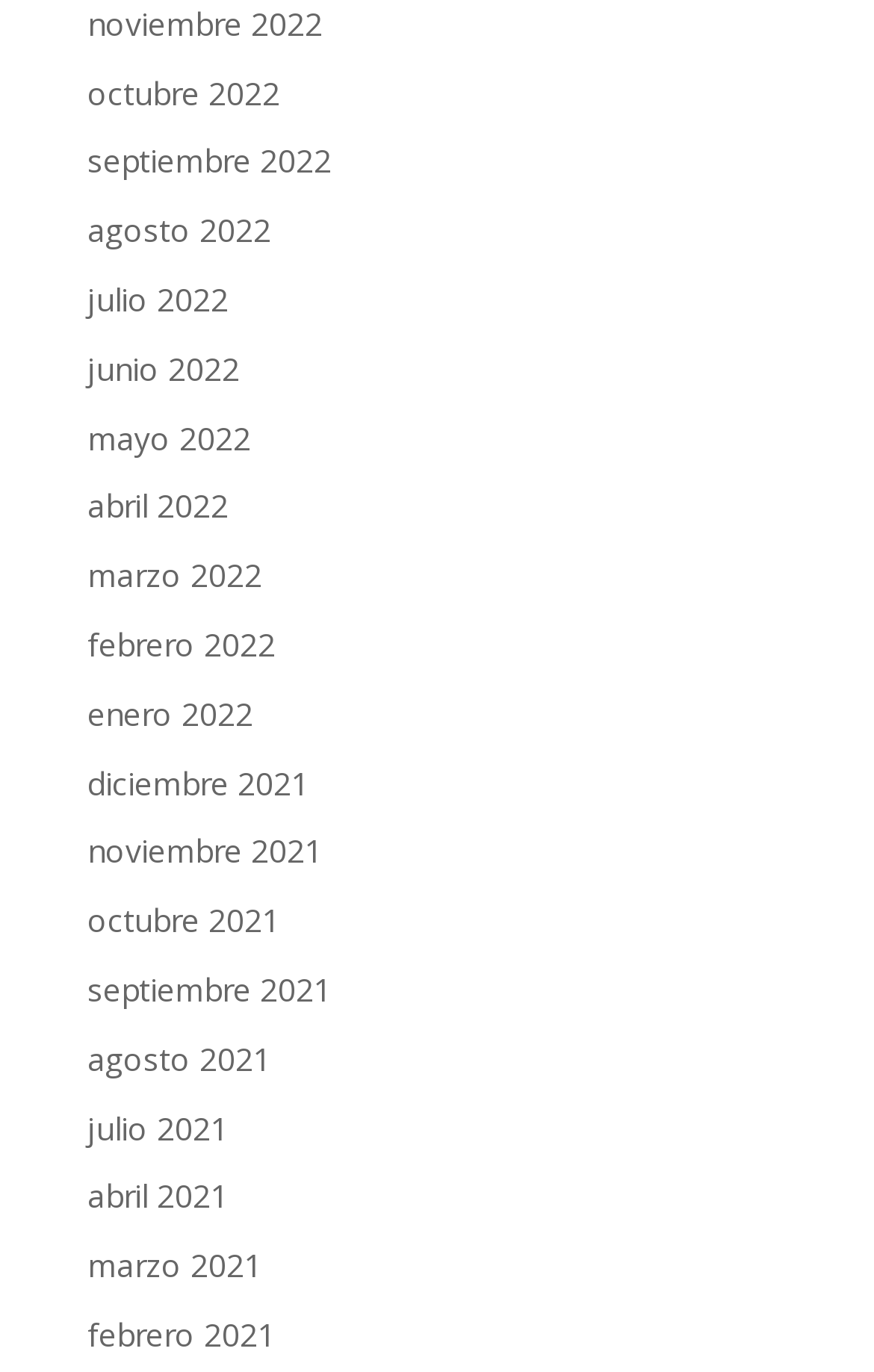Find the bounding box coordinates of the area to click in order to follow the instruction: "browse septiembre 2022".

[0.1, 0.102, 0.379, 0.133]